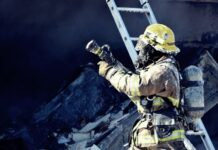What is the purpose of the firefighter capturing images?
Answer the question using a single word or phrase, according to the image.

documentation or assessment